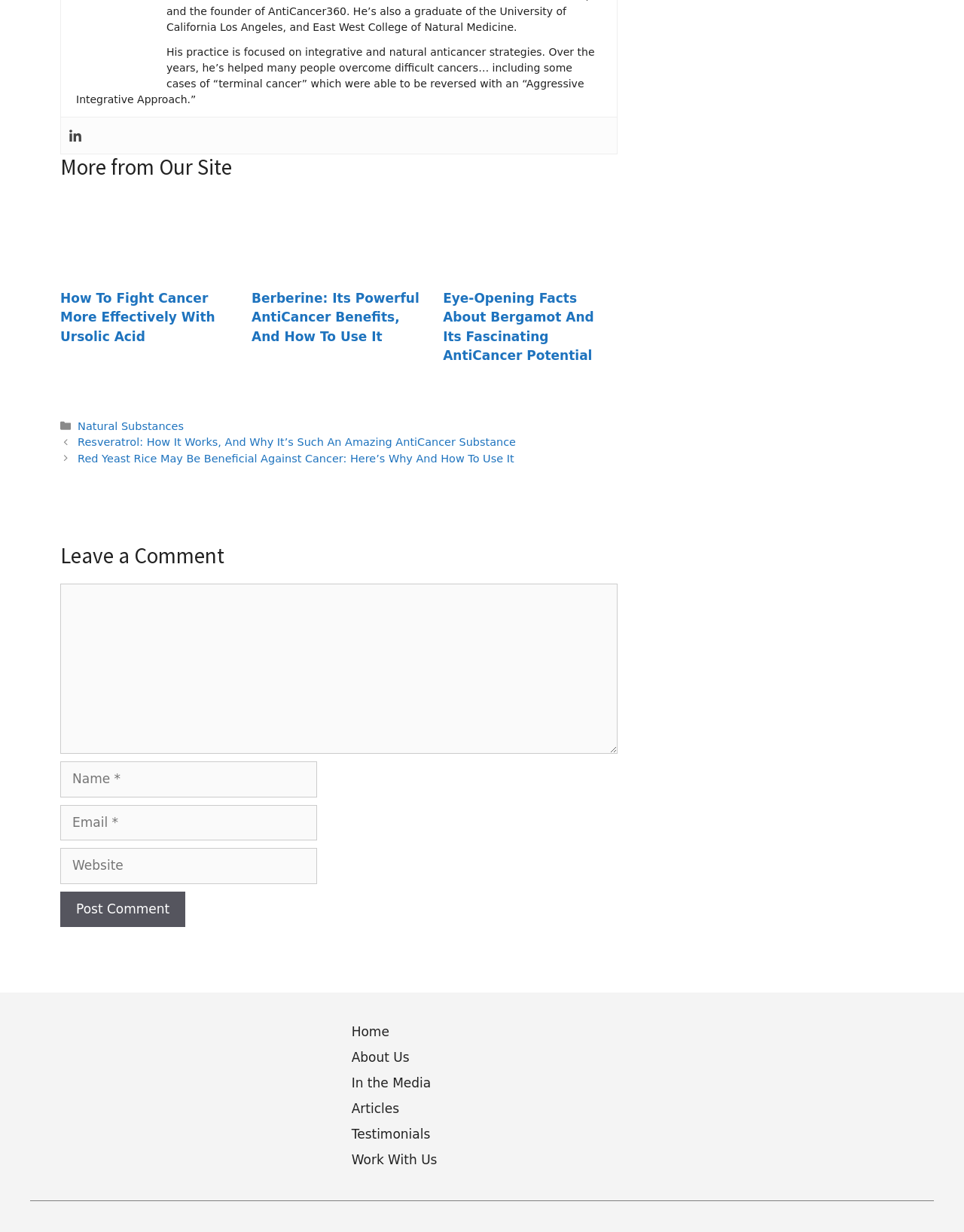Please identify the bounding box coordinates of the element that needs to be clicked to execute the following command: "Leave a comment". Provide the bounding box using four float numbers between 0 and 1, formatted as [left, top, right, bottom].

[0.062, 0.474, 0.641, 0.612]